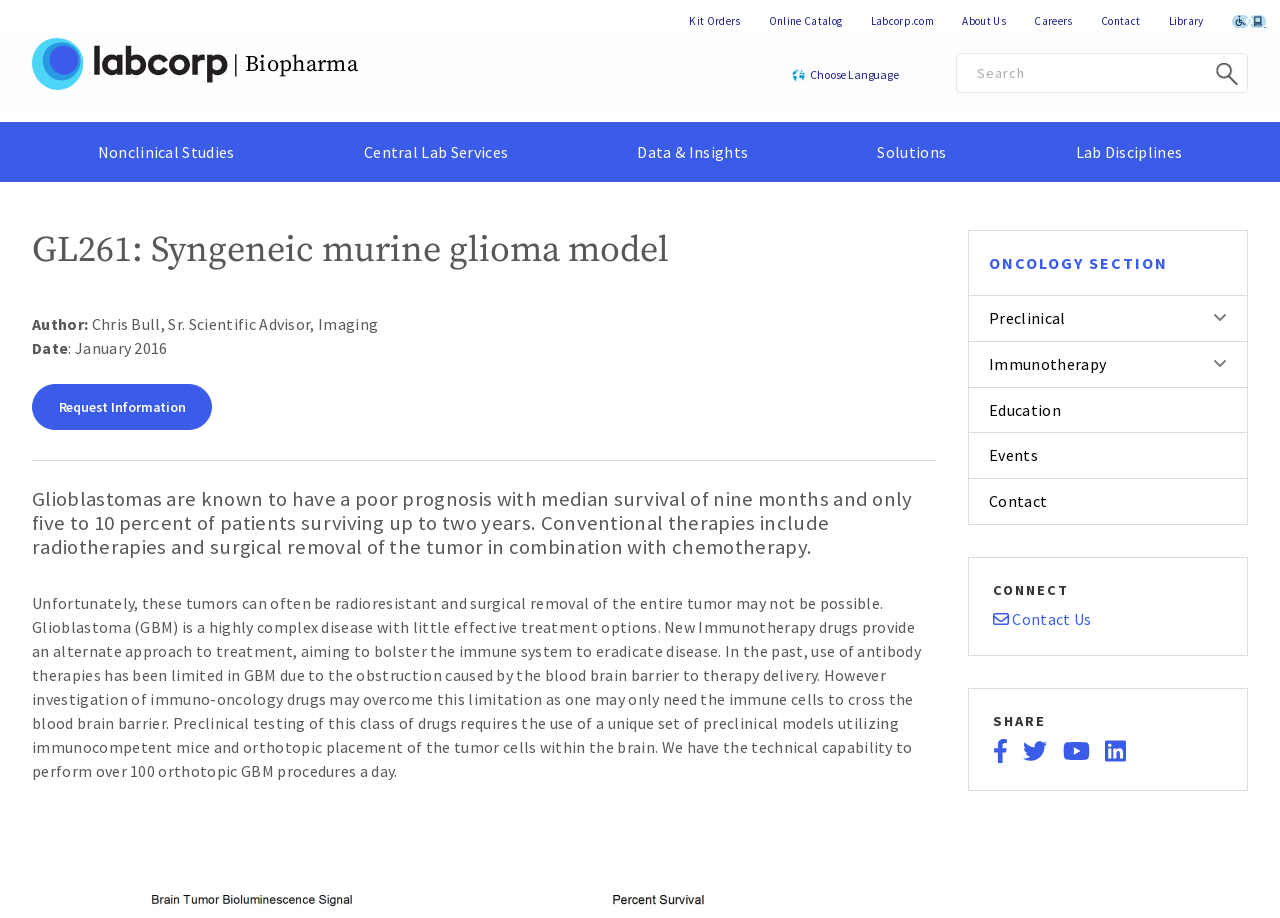Respond with a single word or phrase for the following question: 
What is the text of the first link in the top navigation bar?

Kit Orders